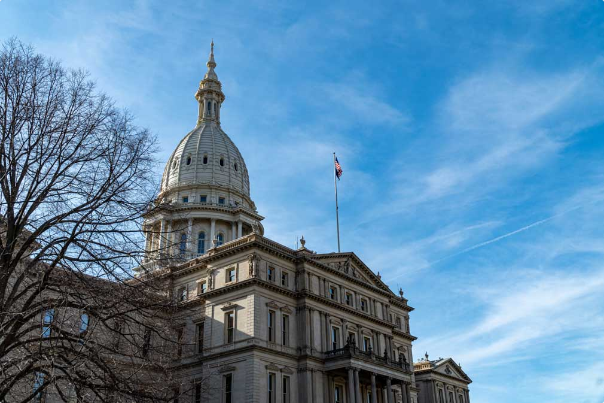Explain in detail what you see in the image.

The image showcases the Michigan State Capitol, an architectural landmark characterized by its grand dome and neoclassical design. Bathed in natural light on a clear winter day, the building’s intricate details and stately façade are prominently displayed. In the foreground, bare tree branches frame the scene, emphasizing the seasonal transition. A flag waves atop the capitol dome, symbolizing governance and civic pride. This iconic structure represents the heart of Michigan's legislative activities and reflects the state's historical significance.